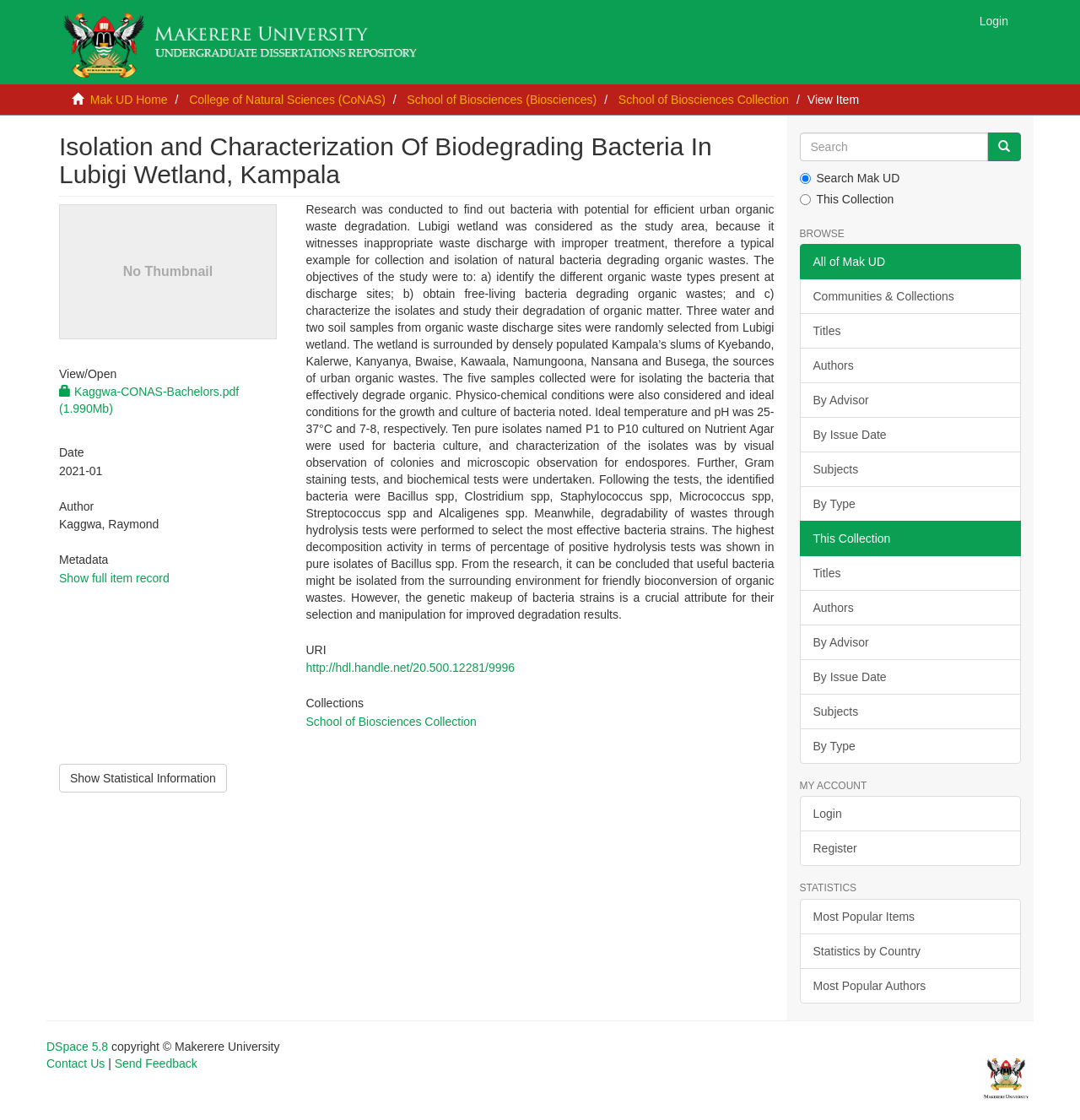Locate the bounding box coordinates of the area you need to click to fulfill this instruction: 'Search'. The coordinates must be in the form of four float numbers ranging from 0 to 1: [left, top, right, bottom].

[0.74, 0.118, 0.915, 0.144]